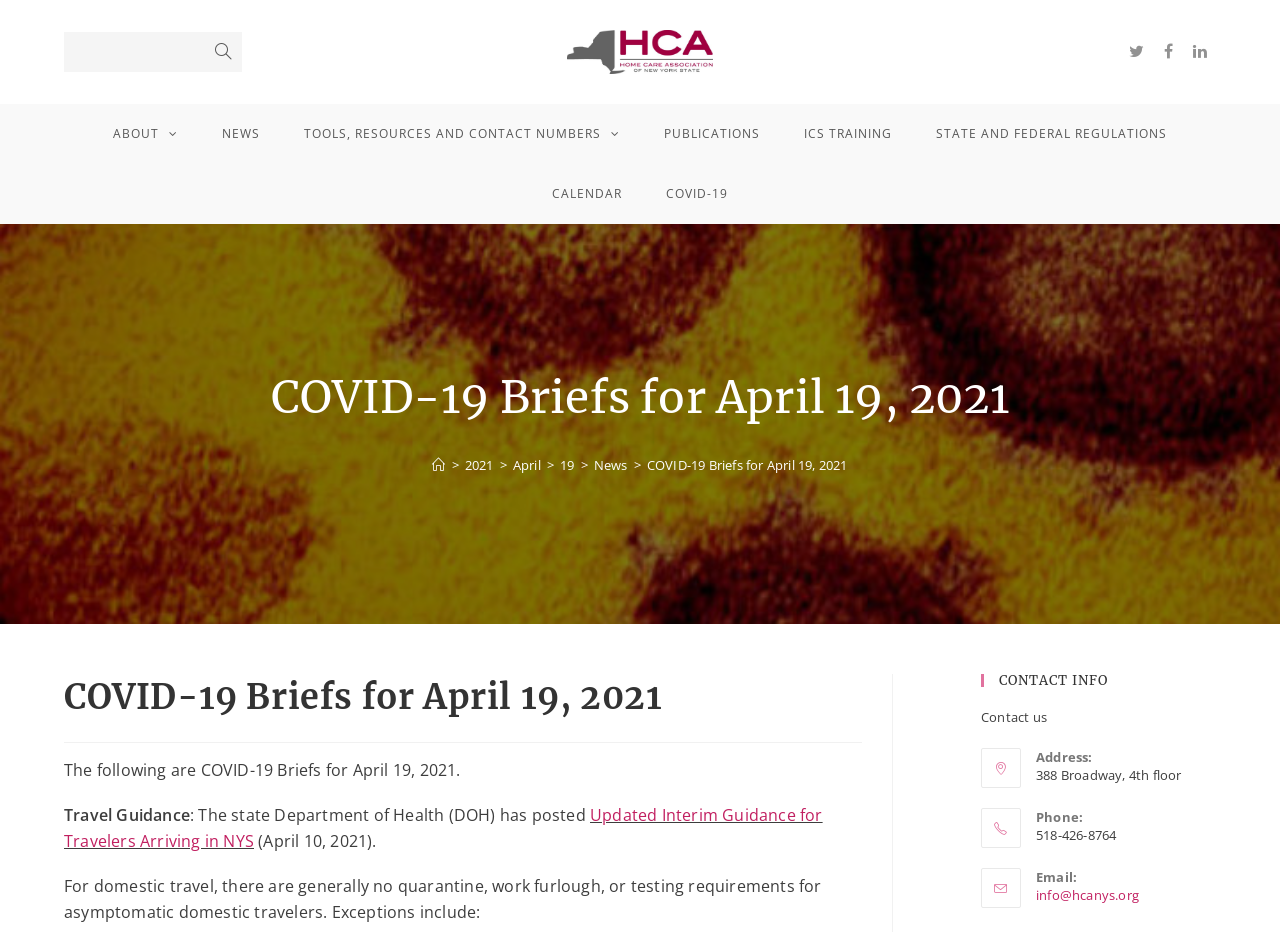Identify the bounding box coordinates for the UI element that matches this description: "Tools, Resources and Contact Numbers".

[0.22, 0.112, 0.502, 0.176]